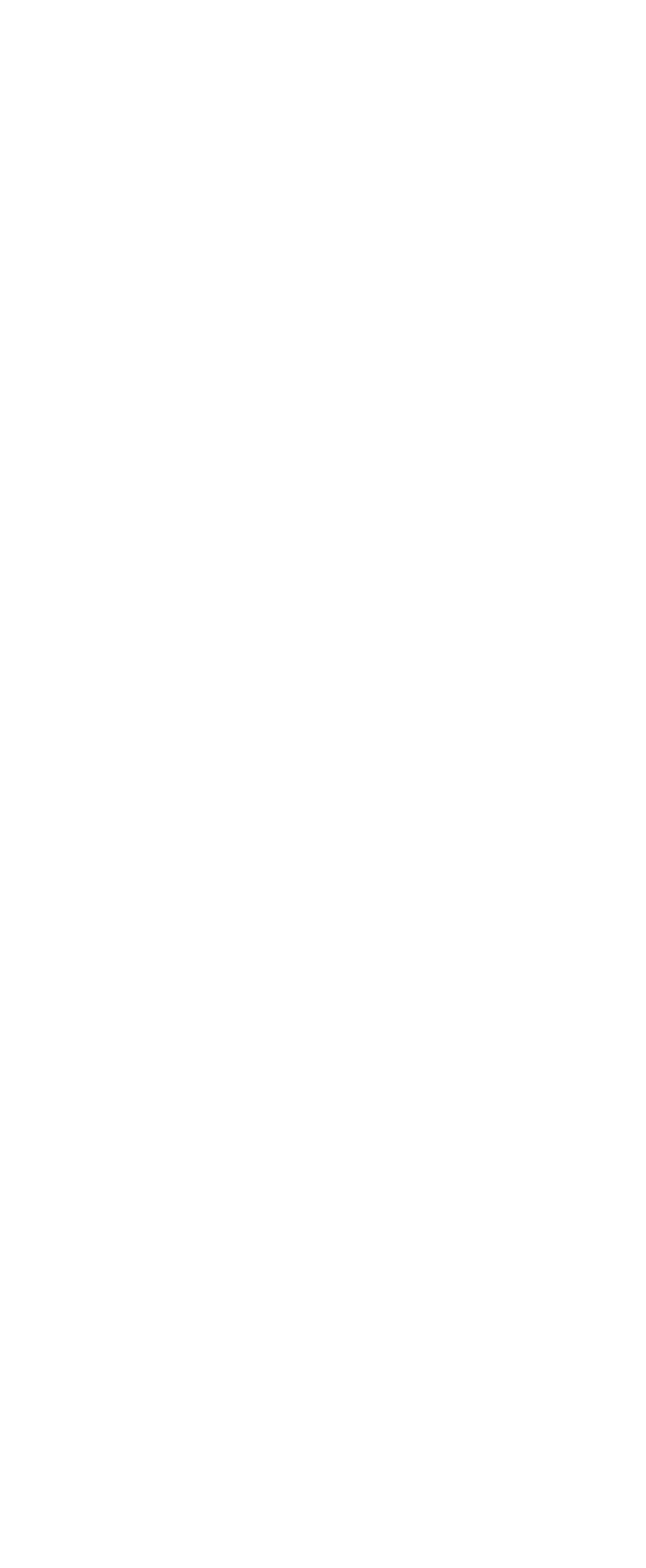Using the description: "About", identify the bounding box of the corresponding UI element in the screenshot.

[0.026, 0.377, 0.974, 0.418]